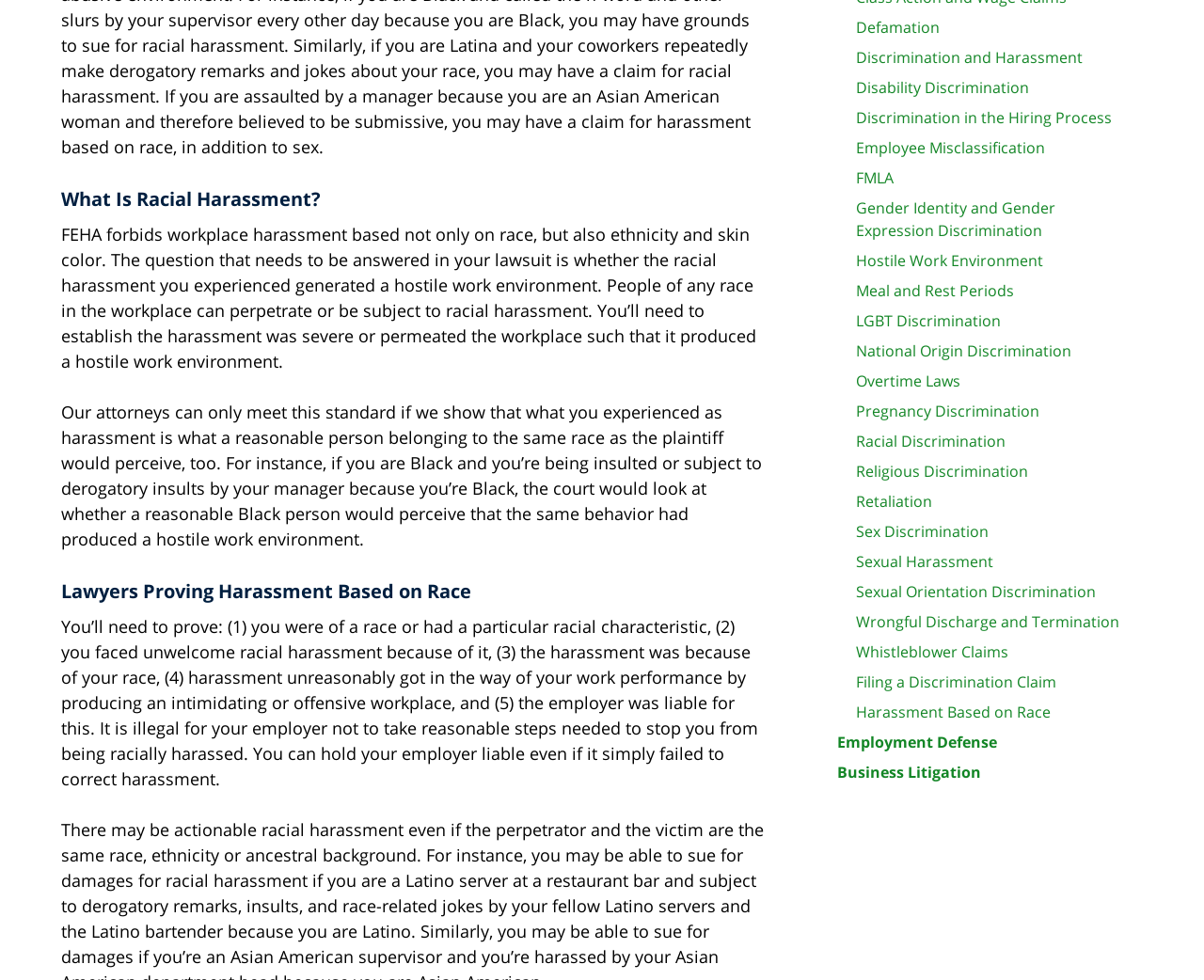Analyze the image and answer the question with as much detail as possible: 
What is the consequence of an employer failing to stop racial harassment?

According to the webpage, if an employer fails to take reasonable steps to stop racial harassment, they can be held liable for the harassment. This means that the employer can be legally responsible for the harm caused by the harassment.